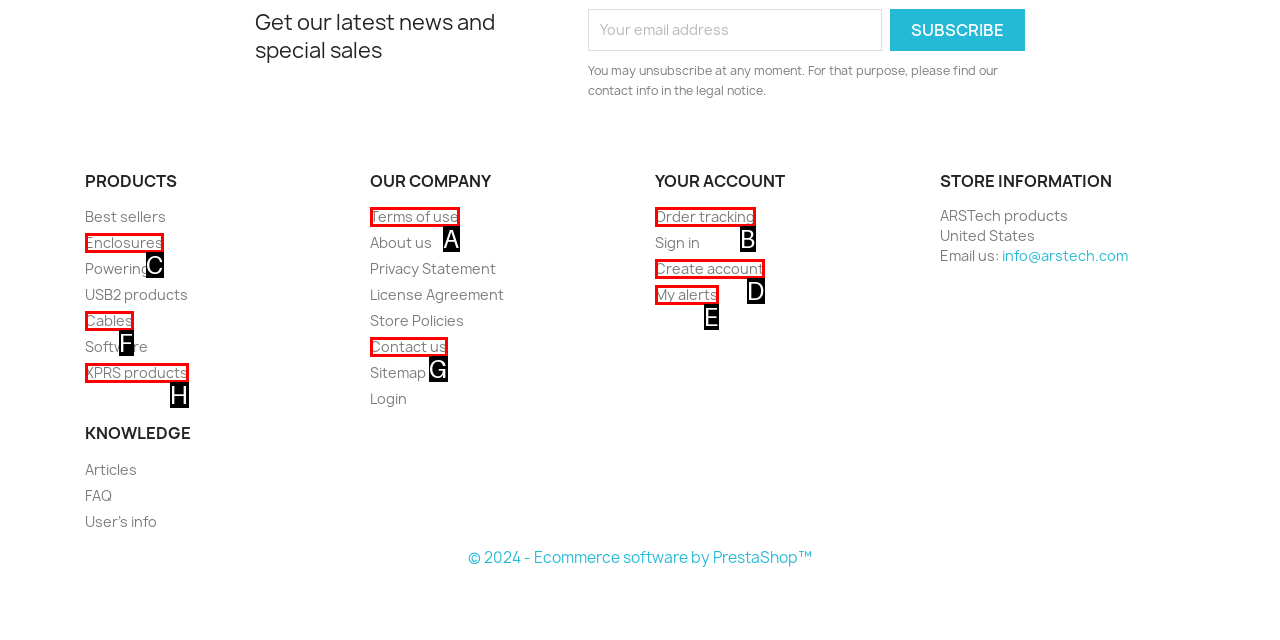Tell me which one HTML element best matches the description: XPRS products
Answer with the option's letter from the given choices directly.

H